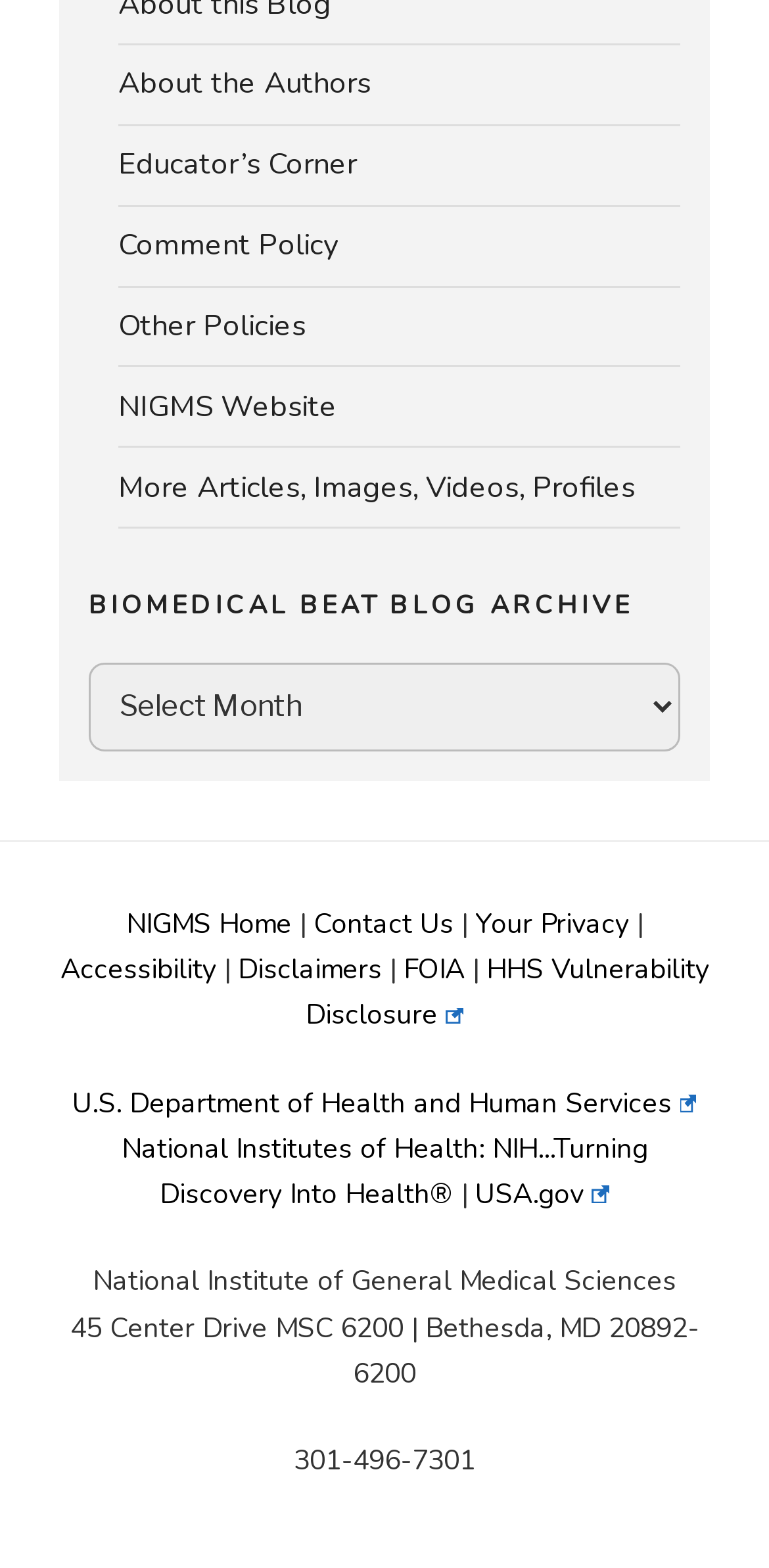What is the name of the blog archive?
Refer to the image and provide a concise answer in one word or phrase.

Biomedical Beat Blog Archive